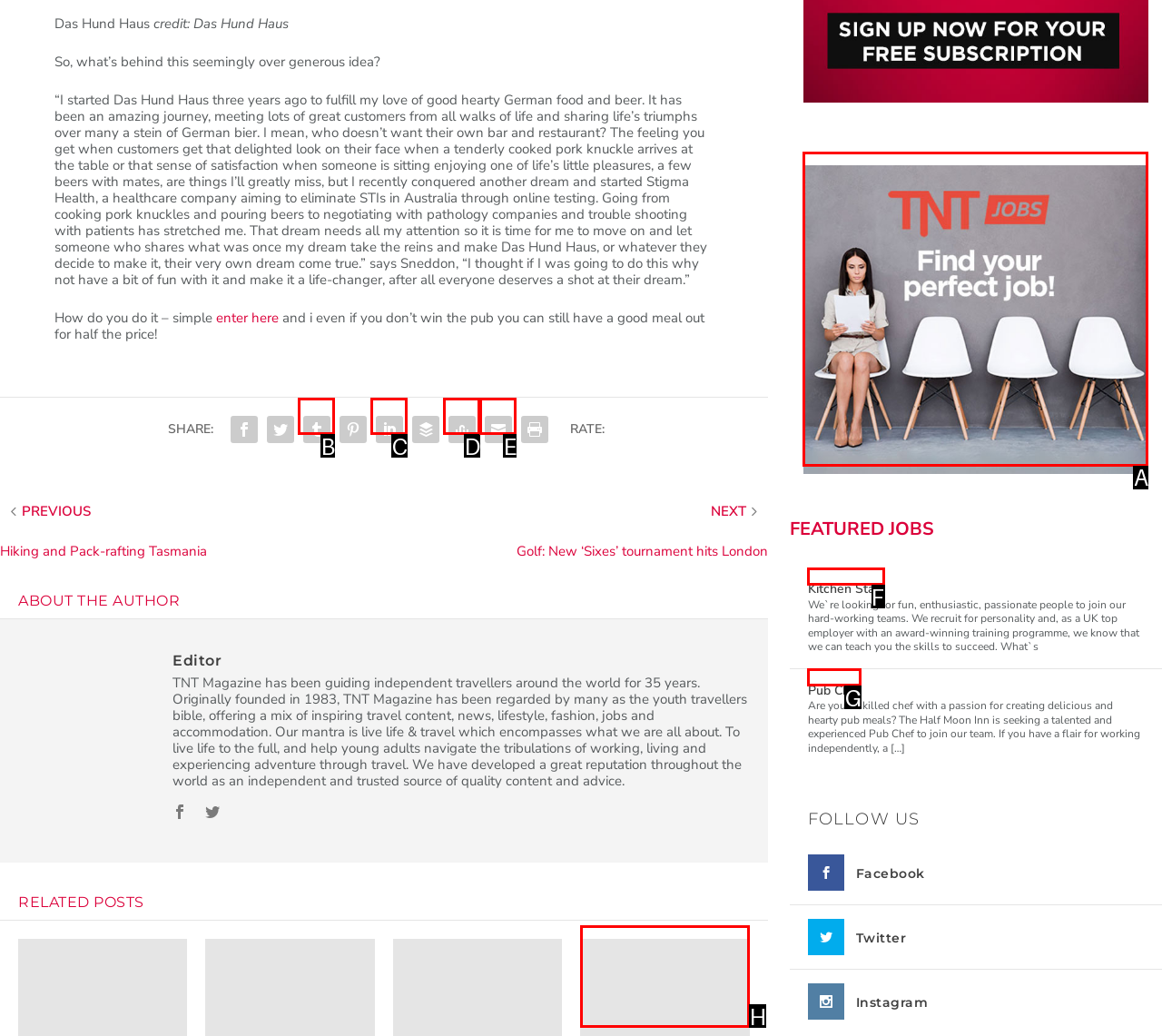Select the appropriate bounding box to fulfill the task: Apply for the Kitchen Staff job Respond with the corresponding letter from the choices provided.

F